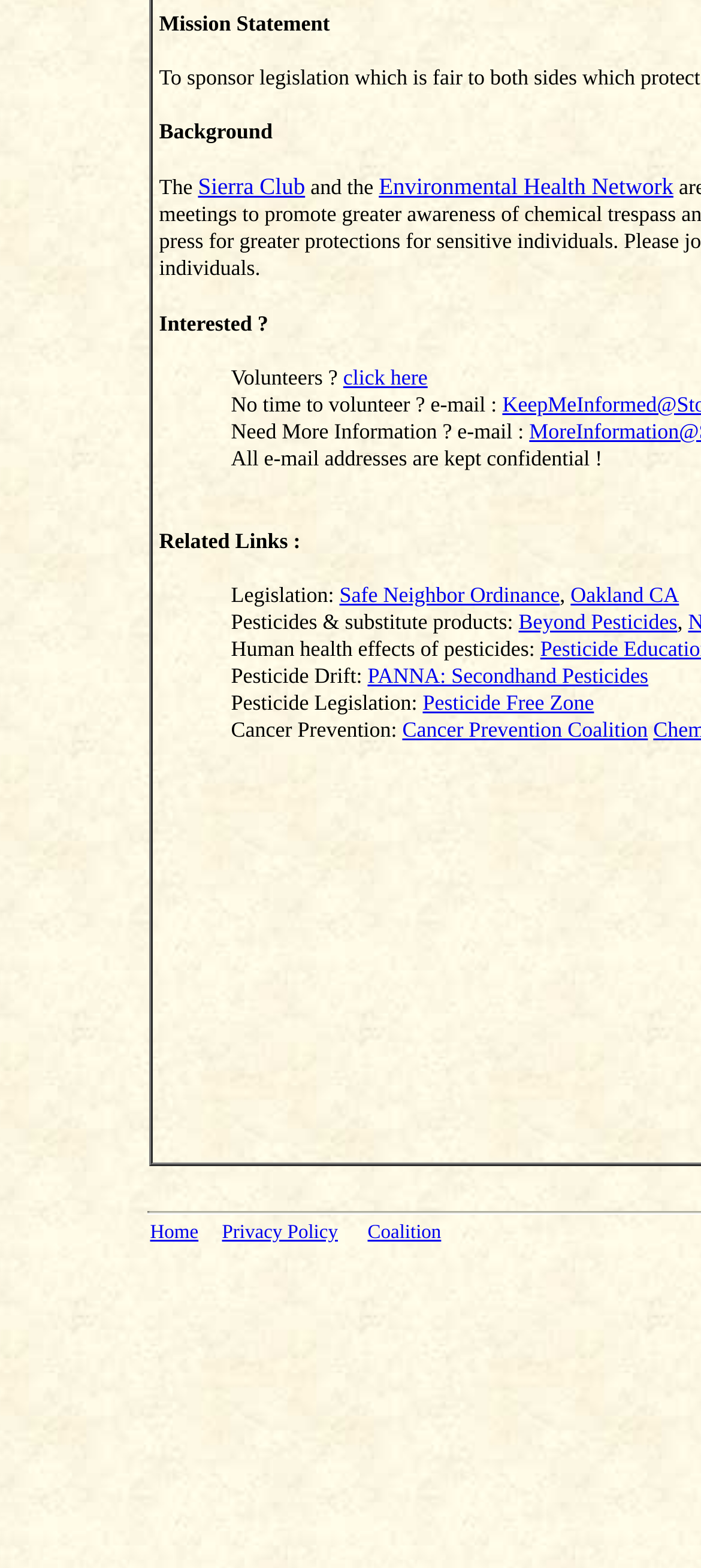Bounding box coordinates must be specified in the format (top-left x, top-left y, bottom-right x, bottom-right y). All values should be floating point numbers between 0 and 1. What are the bounding box coordinates of the UI element described as: Articles

None